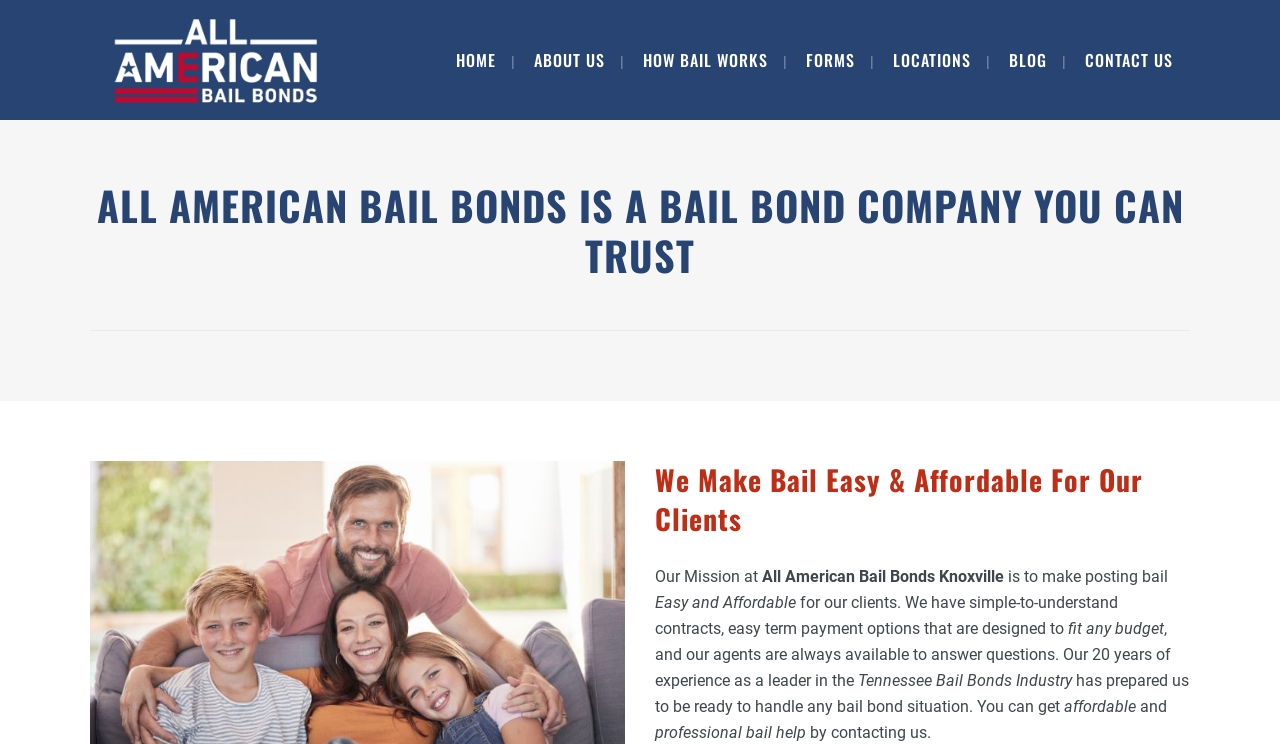Find and provide the bounding box coordinates for the UI element described here: "Free Chat". The coordinates should be given as four float numbers between 0 and 1: [left, top, right, bottom].

None